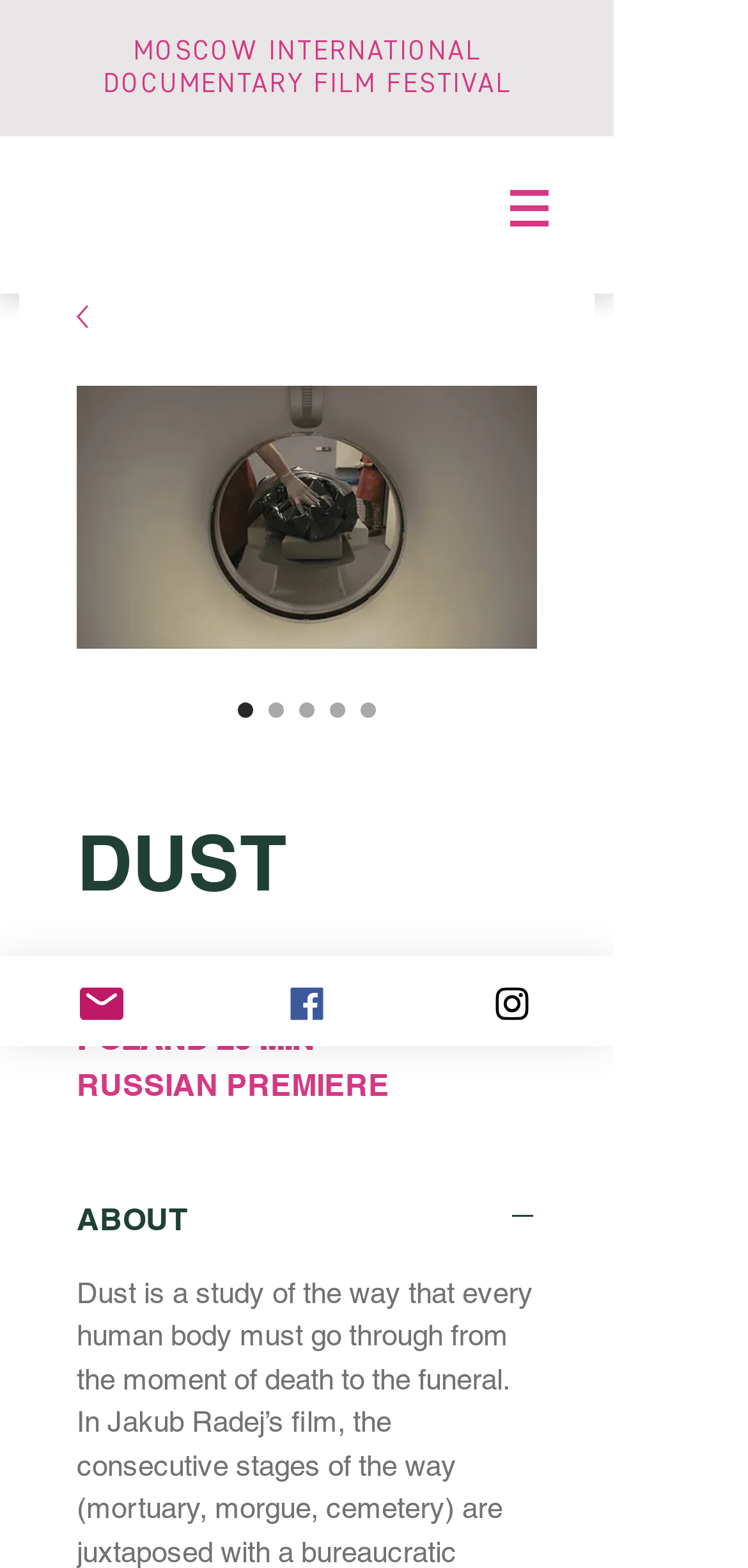What is the text of the button?
Using the details shown in the screenshot, provide a comprehensive answer to the question.

I found the answer by looking at the button element with the text 'ABOUT' which is a child of the navigation 'Site' element.